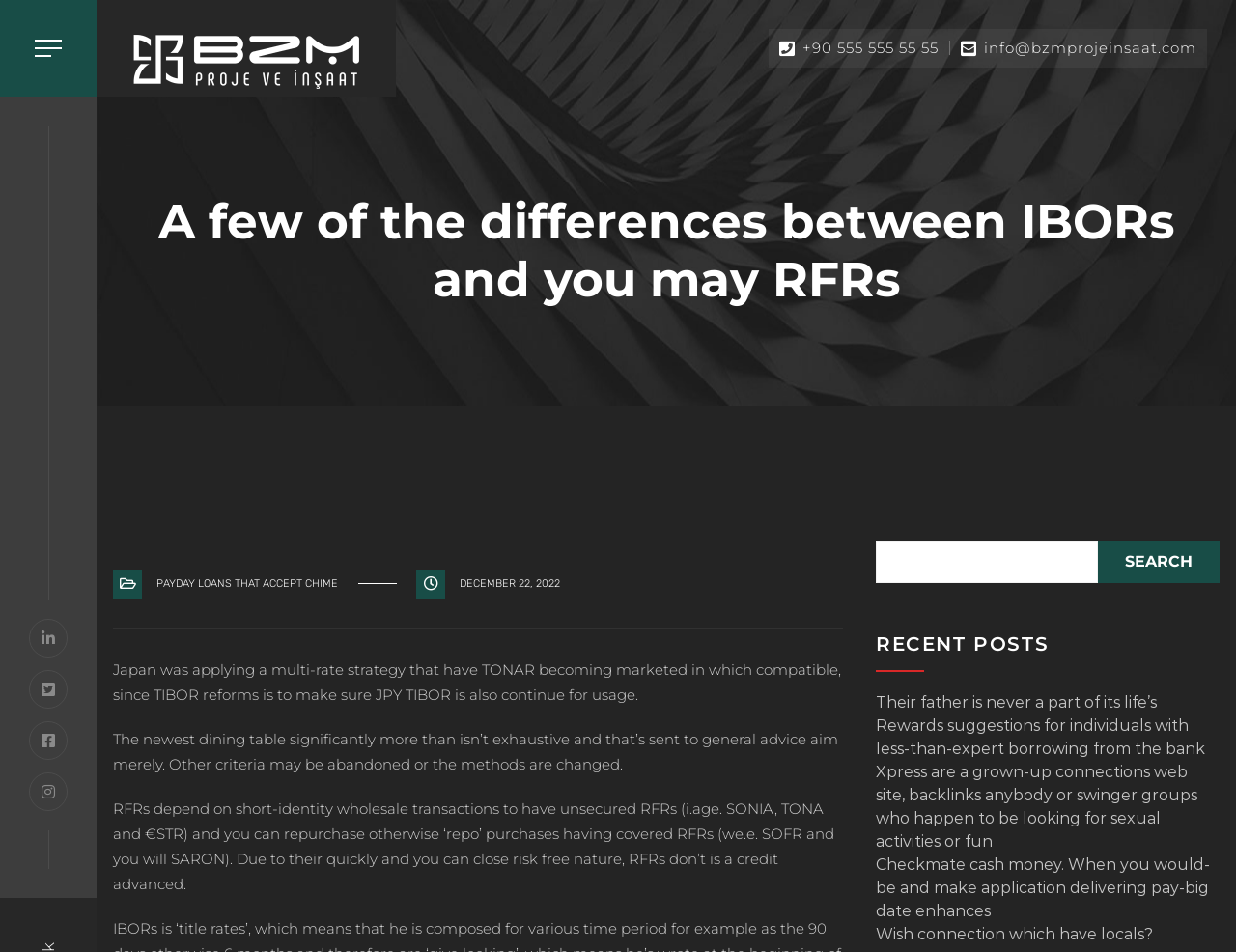Provide your answer in one word or a succinct phrase for the question: 
What is the email address on the webpage?

info@bzmprojeinsaat.com